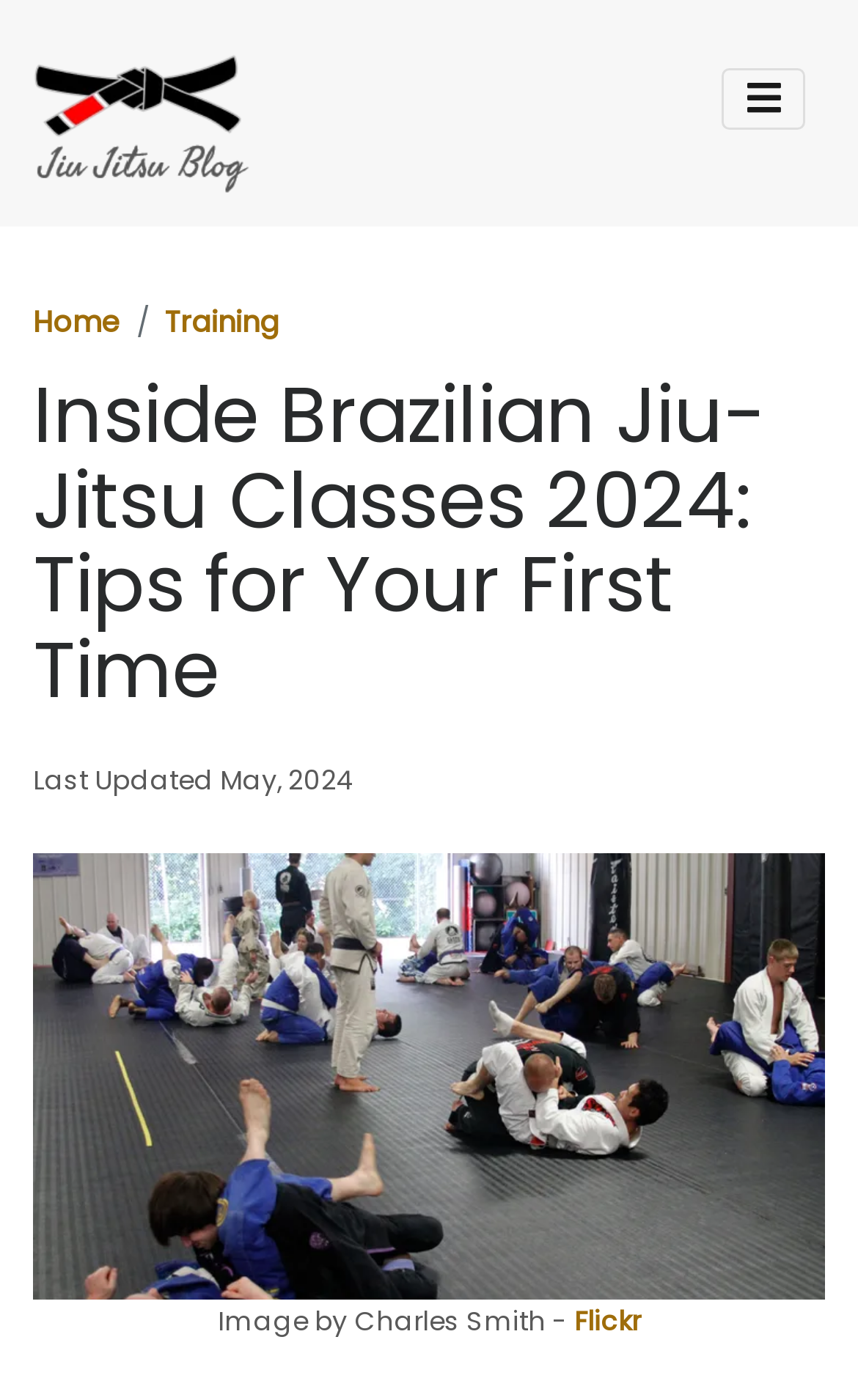Explain the features and main sections of the webpage comprehensively.

The webpage is about Brazilian Jiu-Jitsu classes, specifically providing tips for one's first time. At the top right corner, there is a button to toggle navigation. On the top left, there is a logo of "jiujitsublog" with an image and links to "Home" and "Training" below it. 

The main heading "Inside Brazilian Jiu-Jitsu Classes 2024: Tips for Your First Time" is prominently displayed in the middle of the top section. Below the heading, there is a text indicating that the content was last updated in May 2024. 

A large image takes up most of the page, showcasing a scene inside a Brazilian Jiu-Jitsu class. At the bottom of the image, there is a caption crediting the photographer, Charles Smith, and providing a link to Flickr.